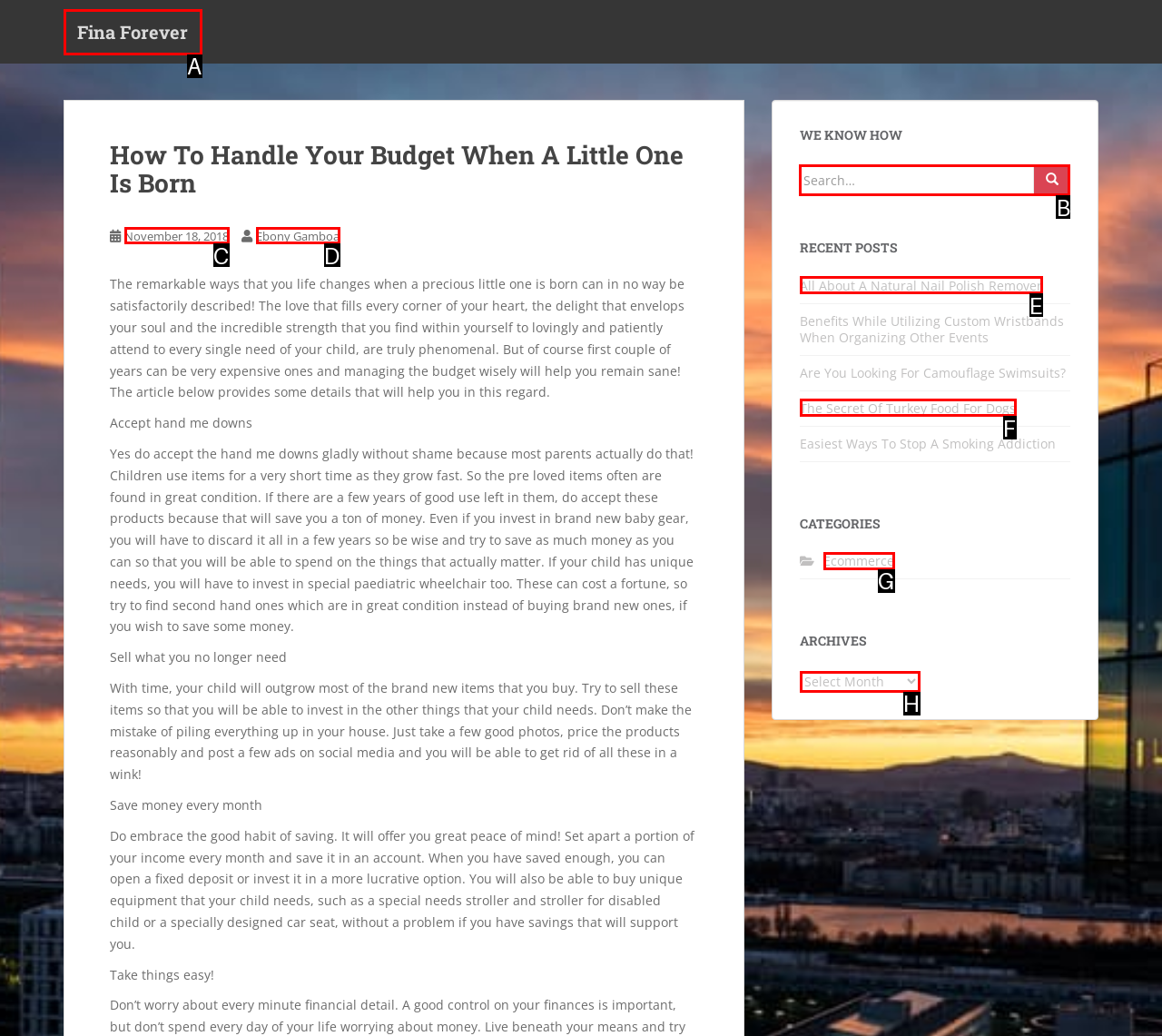What is the letter of the UI element you should click to Follow us on Twitter? Provide the letter directly.

None